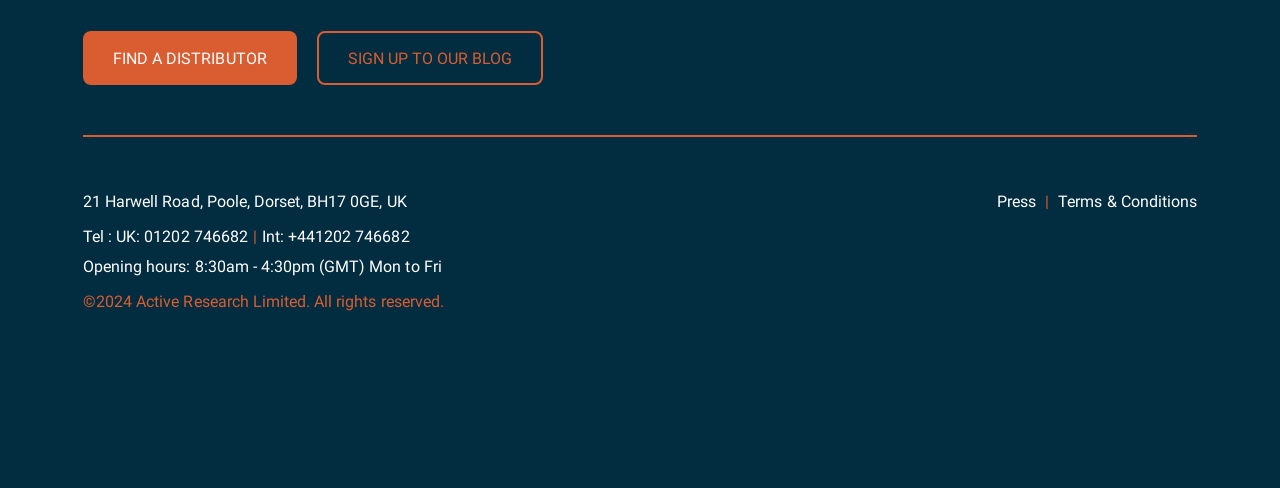What is the company's phone number?
From the screenshot, provide a brief answer in one word or phrase.

01202 746682